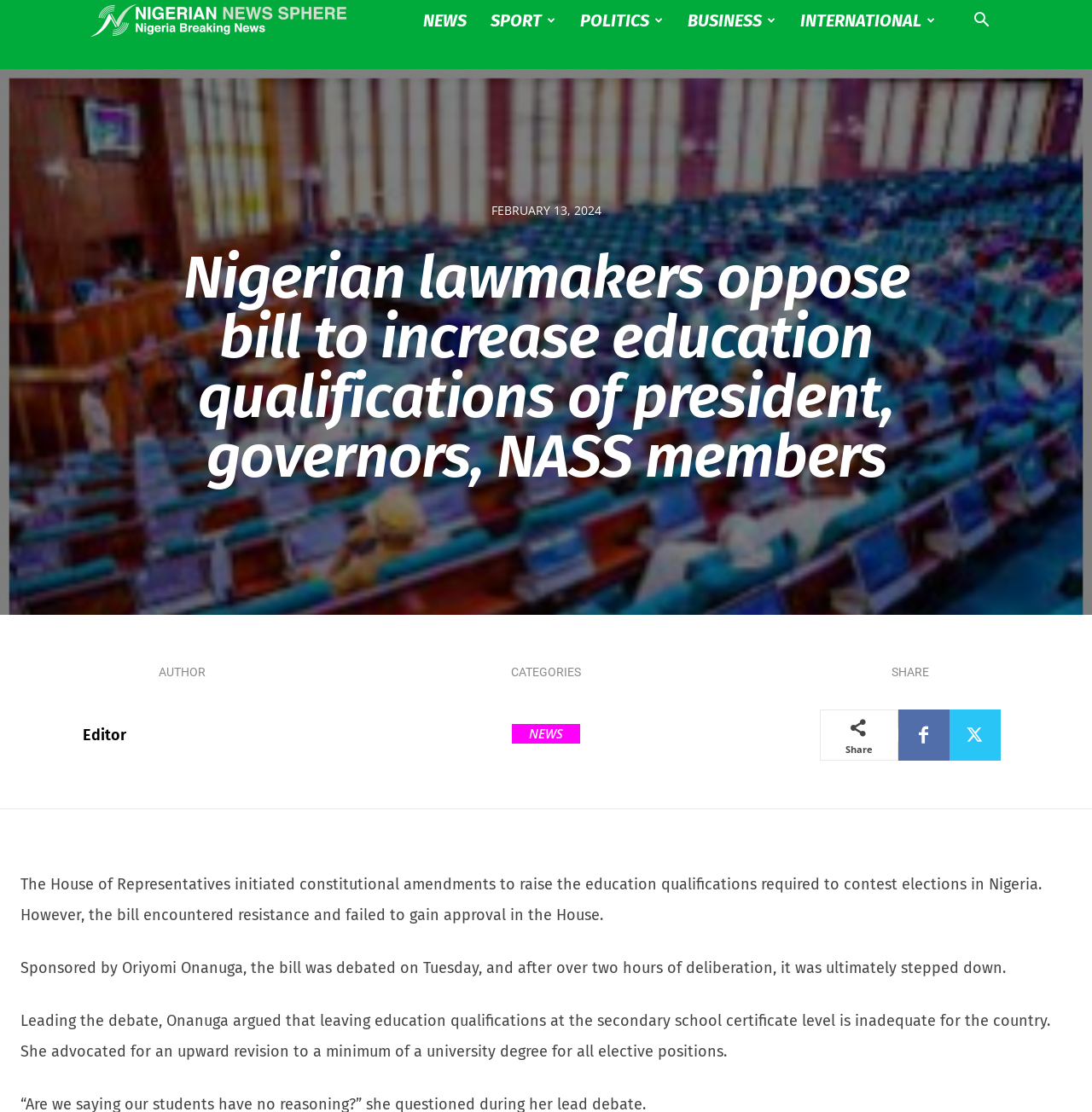Please locate and generate the primary heading on this webpage.

Nigerian lawmakers oppose bill to increase education qualifications of president, governors, NASS members